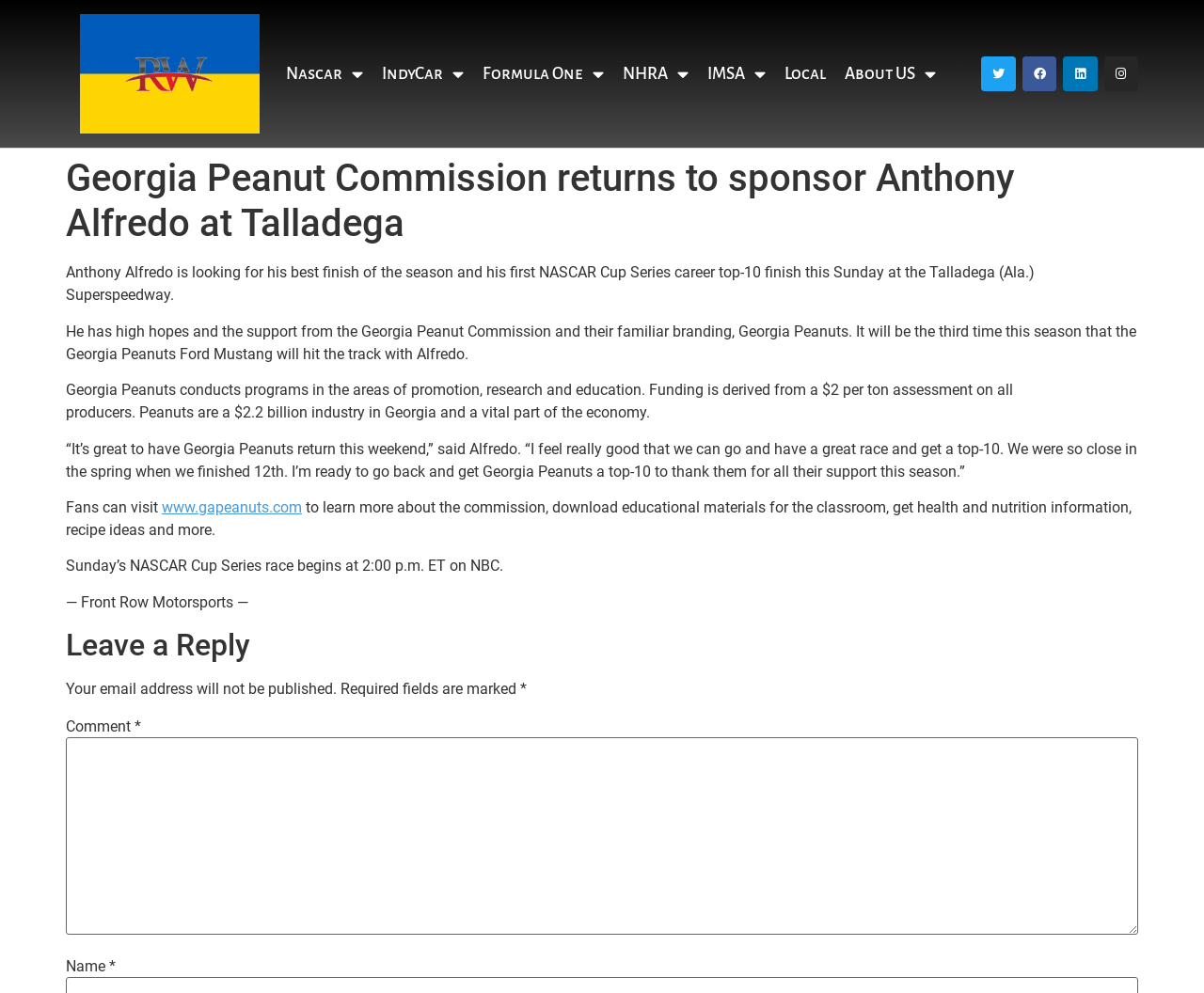Determine the bounding box coordinates of the area to click in order to meet this instruction: "Enter your name".

[0.055, 0.964, 0.091, 0.982]